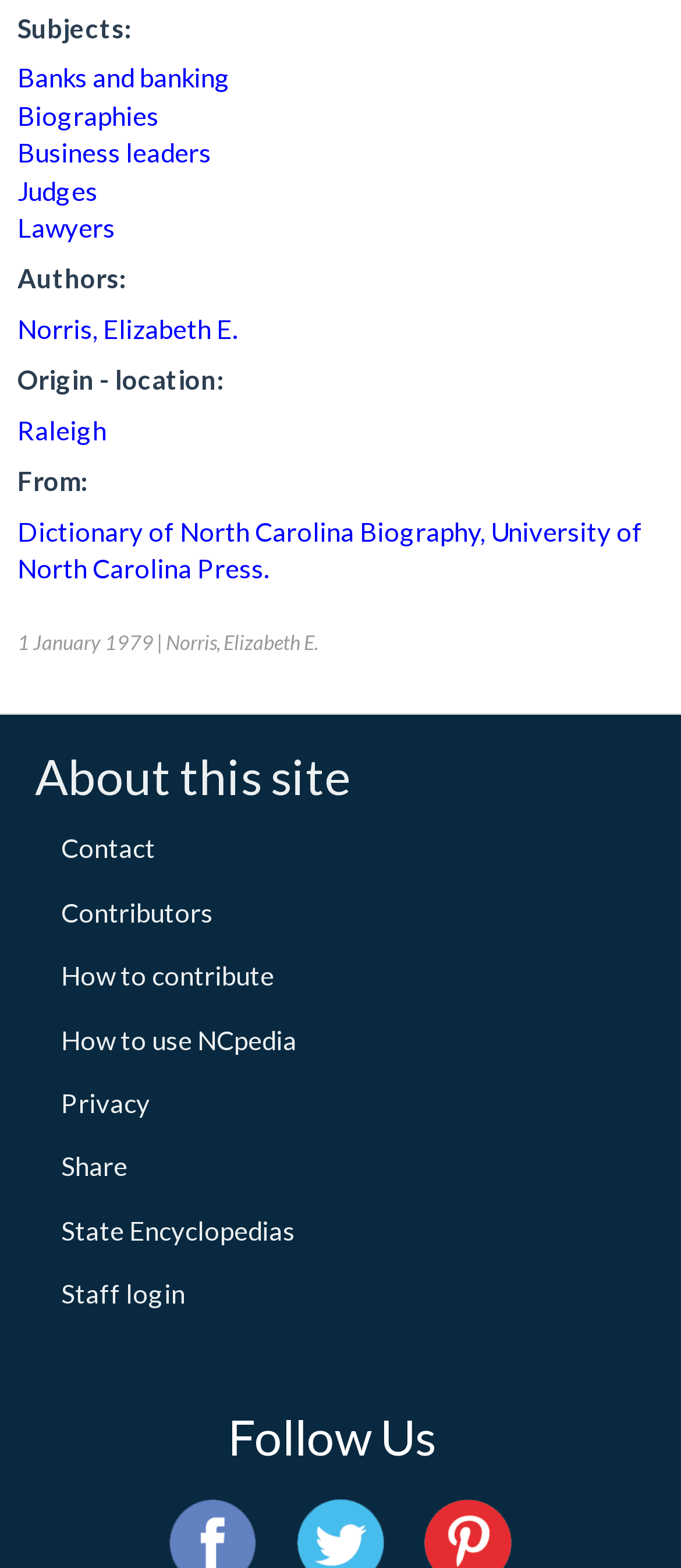What is the first subject listed?
Please use the image to deliver a detailed and complete answer.

The first subject listed is 'Banks and banking' which is a link element located at the top of the webpage with a bounding box coordinate of [0.026, 0.04, 0.338, 0.06].